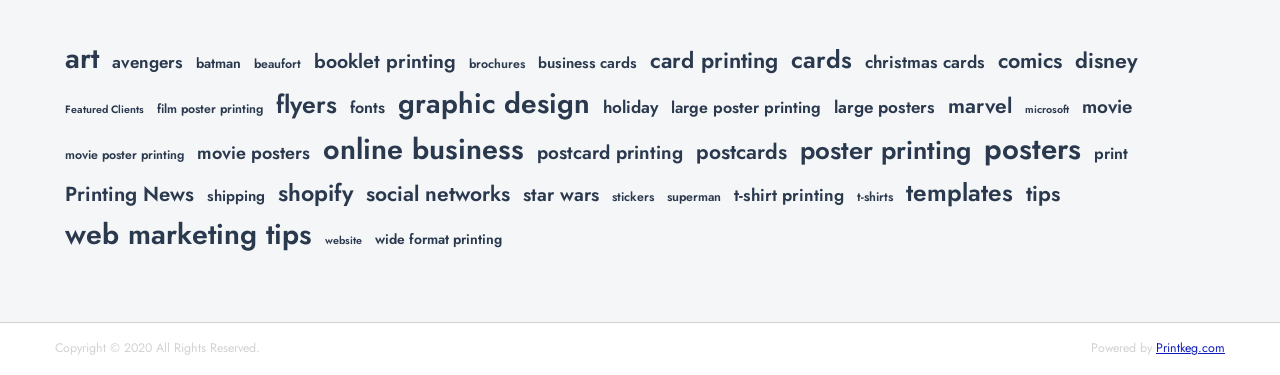Mark the bounding box of the element that matches the following description: "comics".

[0.78, 0.12, 0.83, 0.203]